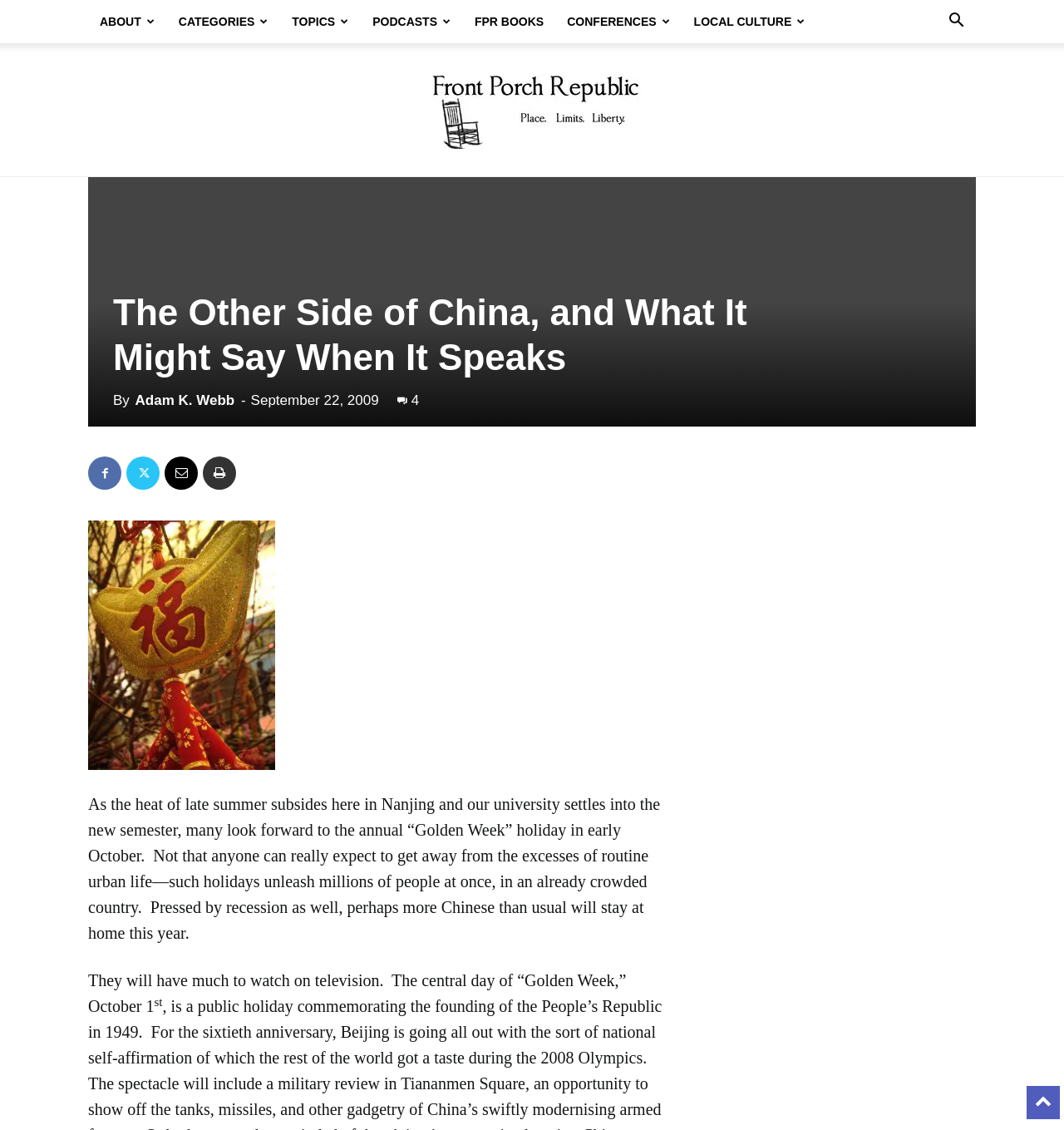Find the bounding box coordinates of the element I should click to carry out the following instruction: "Follow us on Facebook".

None